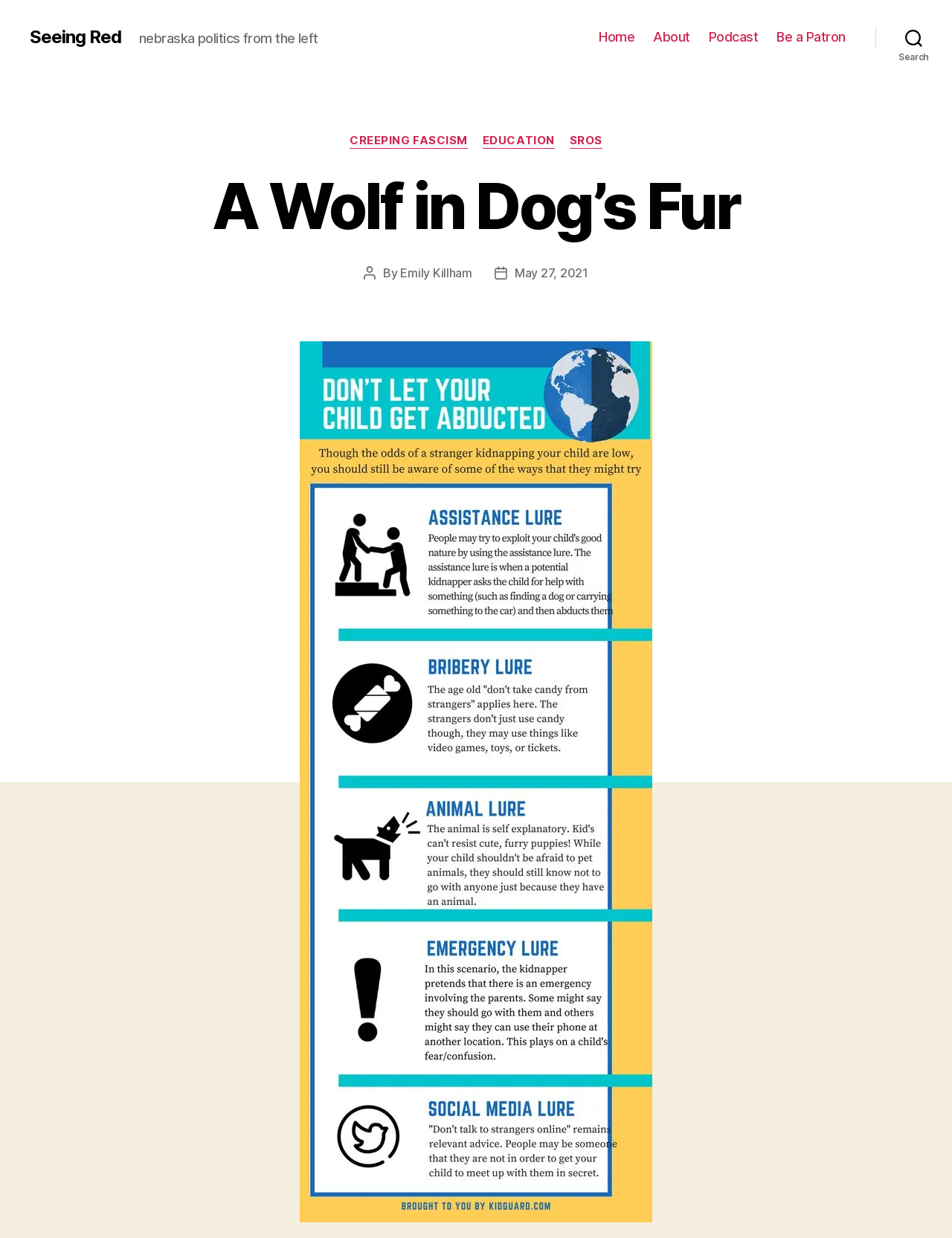Please identify the bounding box coordinates of the element's region that I should click in order to complete the following instruction: "search on the website". The bounding box coordinates consist of four float numbers between 0 and 1, i.e., [left, top, right, bottom].

[0.92, 0.017, 1.0, 0.043]